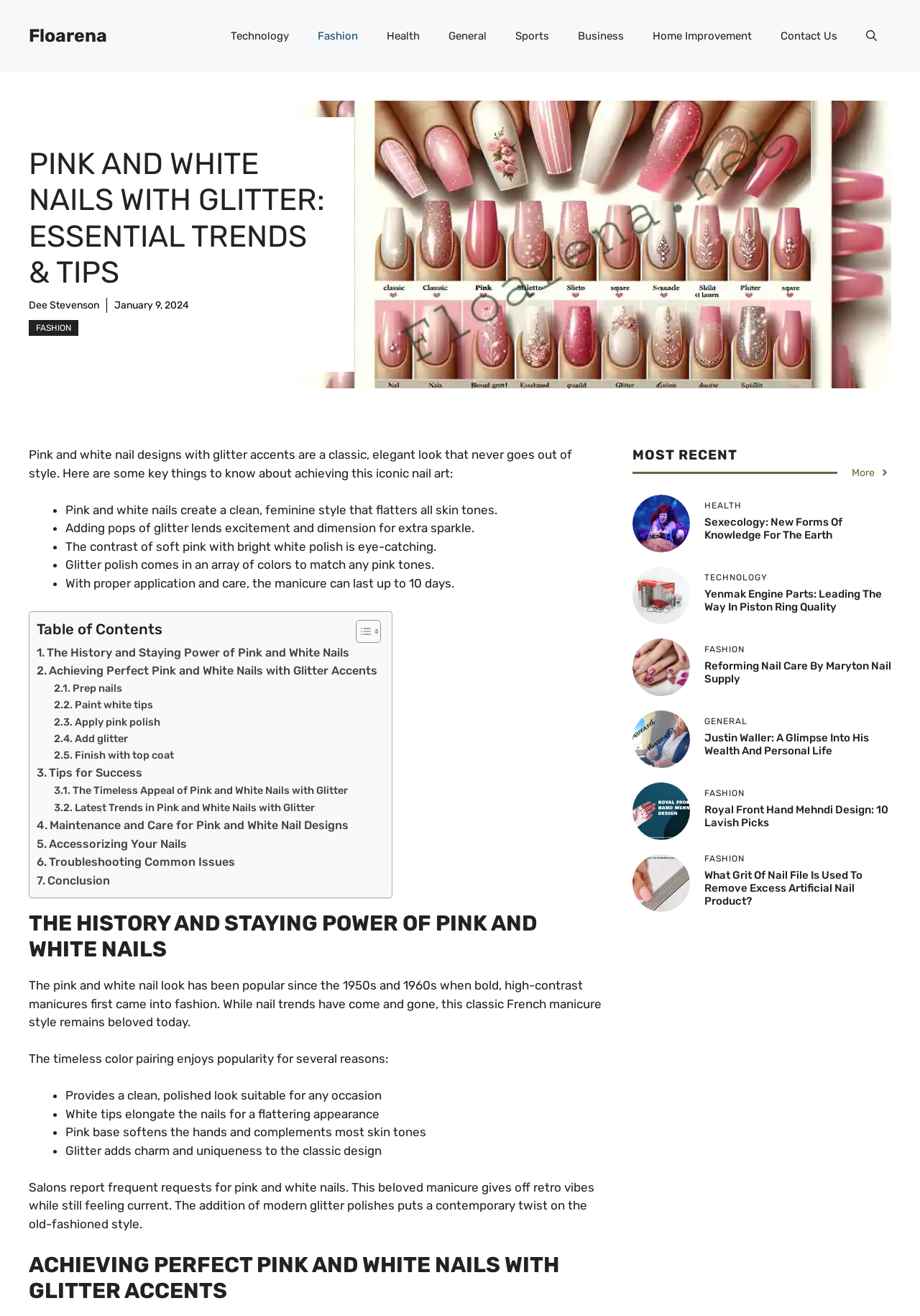What is the main topic of this webpage?
Using the image, elaborate on the answer with as much detail as possible.

Based on the webpage content, the main topic is about pink and white nails with glitter accents, including their history, trends, and tips for achieving this nail art design.